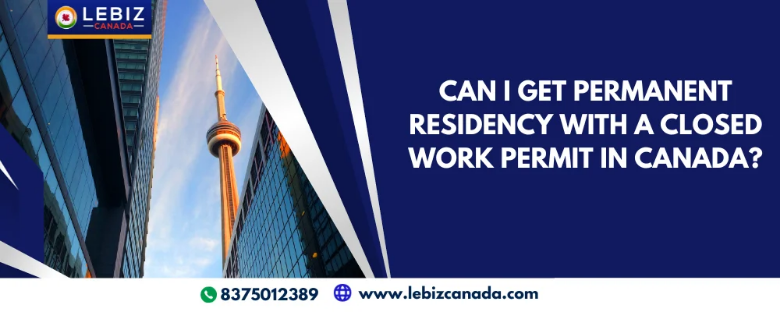What is provided at the bottom of the image?
Look at the screenshot and respond with a single word or phrase.

Contact number and website link